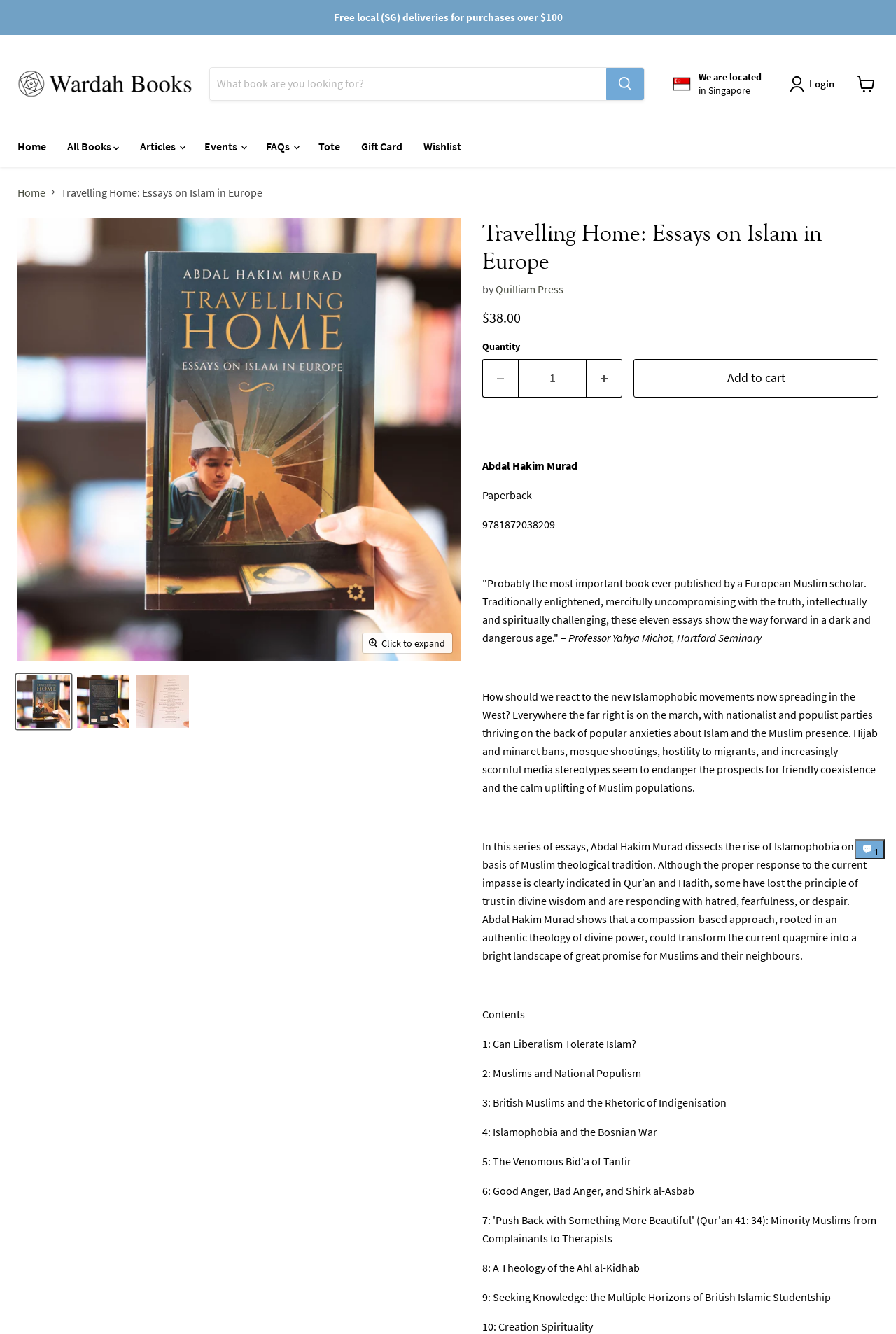Find the bounding box coordinates of the element you need to click on to perform this action: 'Chat with online store'. The coordinates should be represented by four float values between 0 and 1, in the format [left, top, right, bottom].

[0.954, 0.629, 0.988, 0.663]